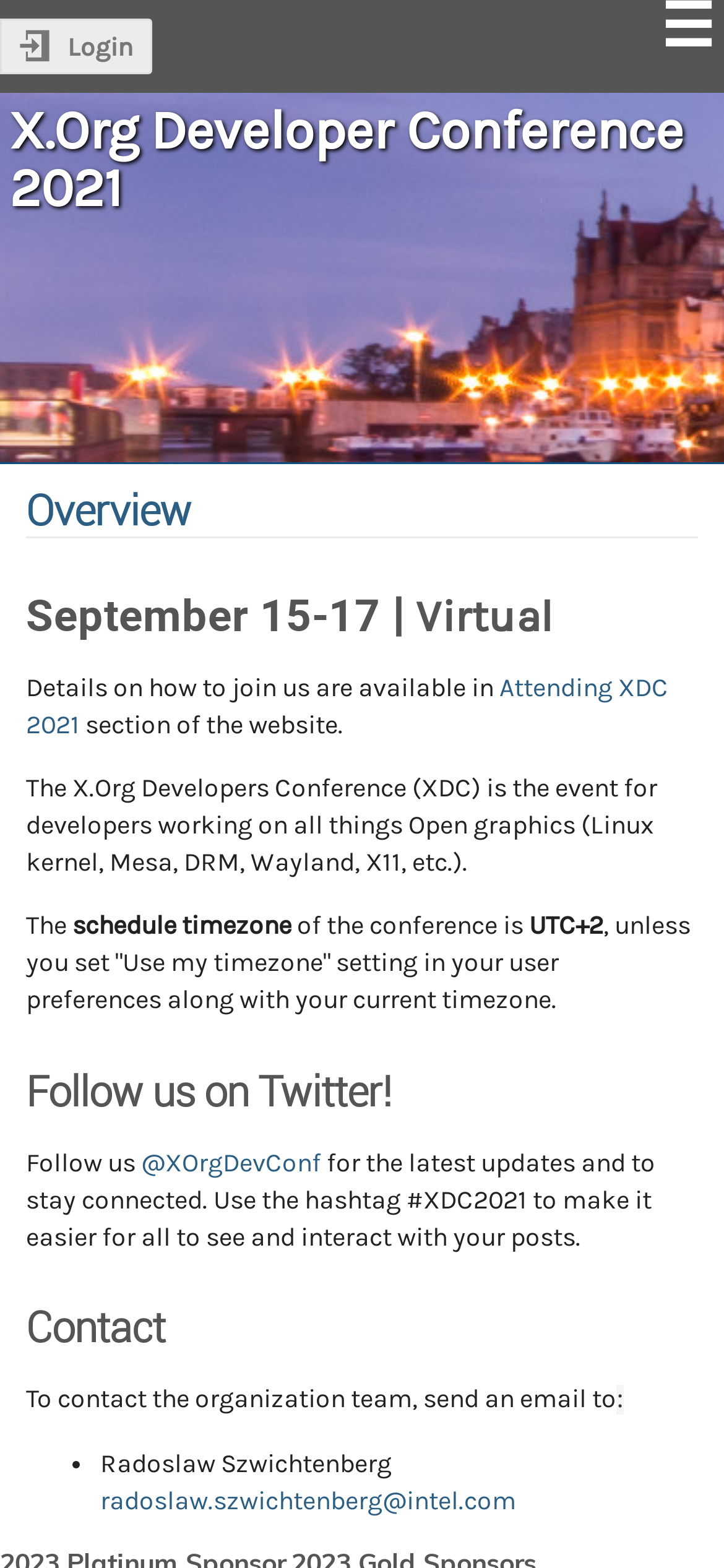What is the timezone of the conference?
Observe the image and answer the question with a one-word or short phrase response.

UTC+2